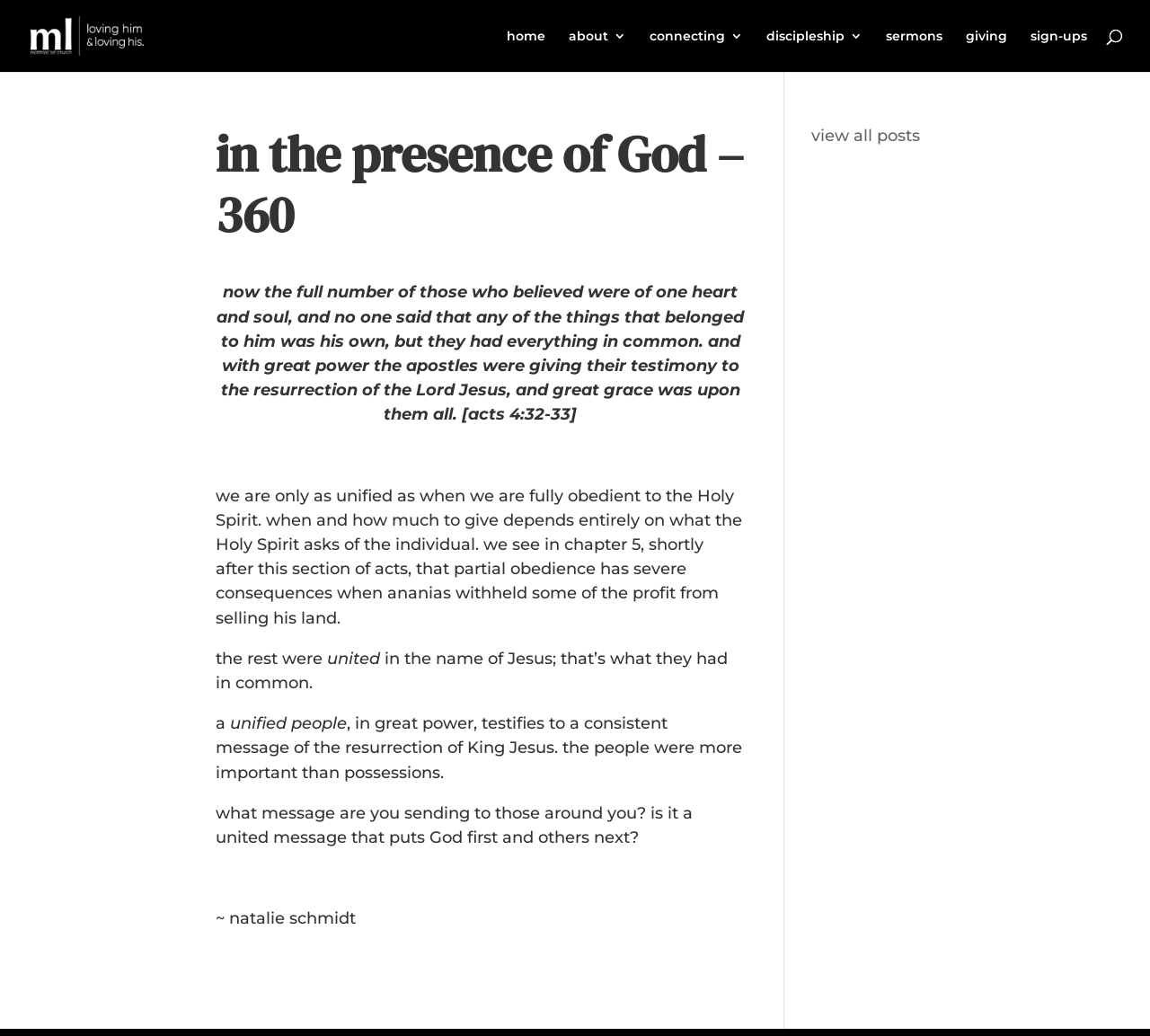What is the main topic of the article?
Please provide a comprehensive answer based on the information in the image.

The article discusses the importance of unity among believers, citing Acts 4:32-33, and how it is achieved through obedience to the Holy Spirit. The text also contrasts partial obedience with full obedience, highlighting the consequences of the former.